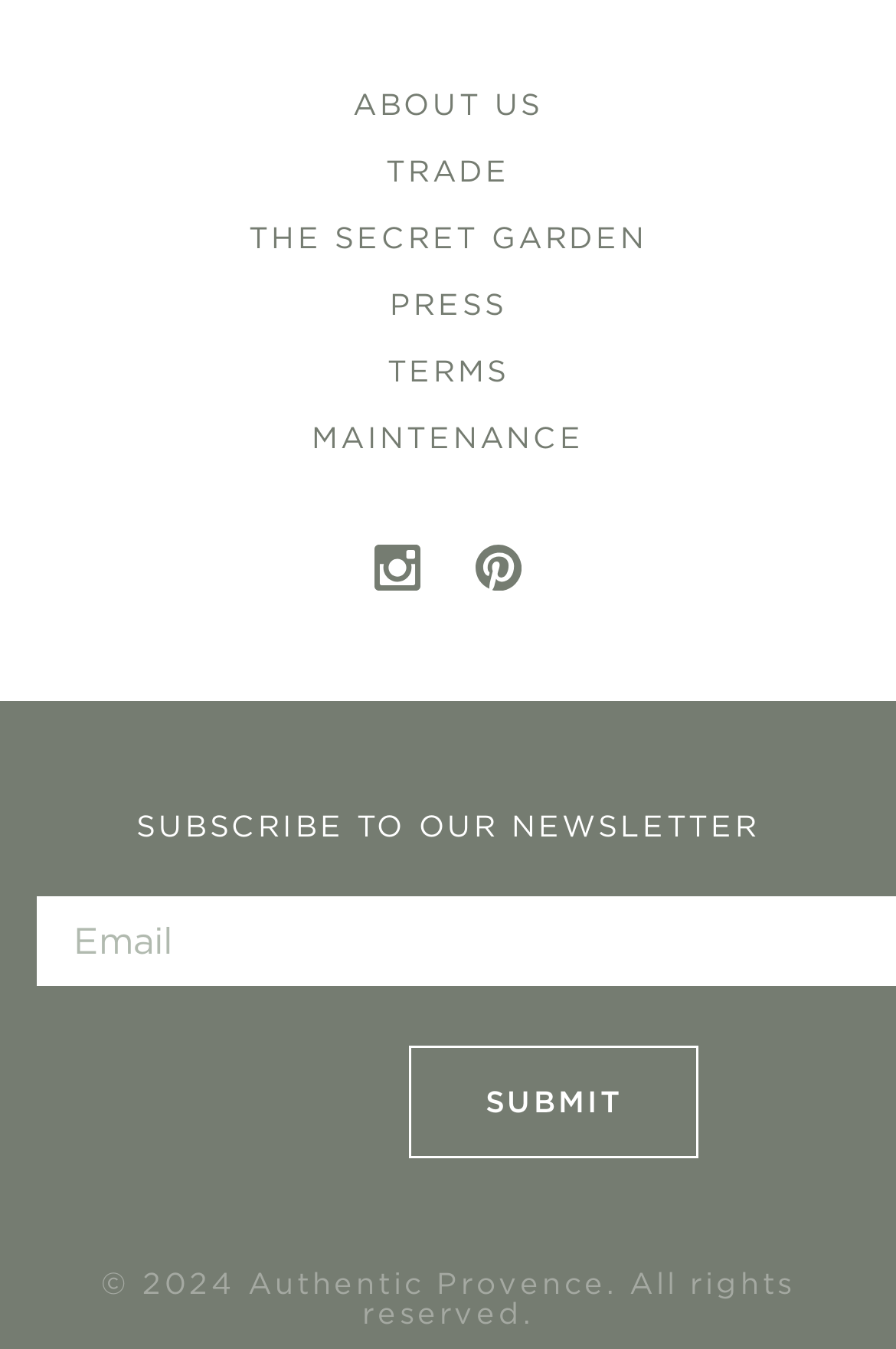Show the bounding box coordinates of the region that should be clicked to follow the instruction: "open instagram."

[0.418, 0.404, 0.469, 0.438]